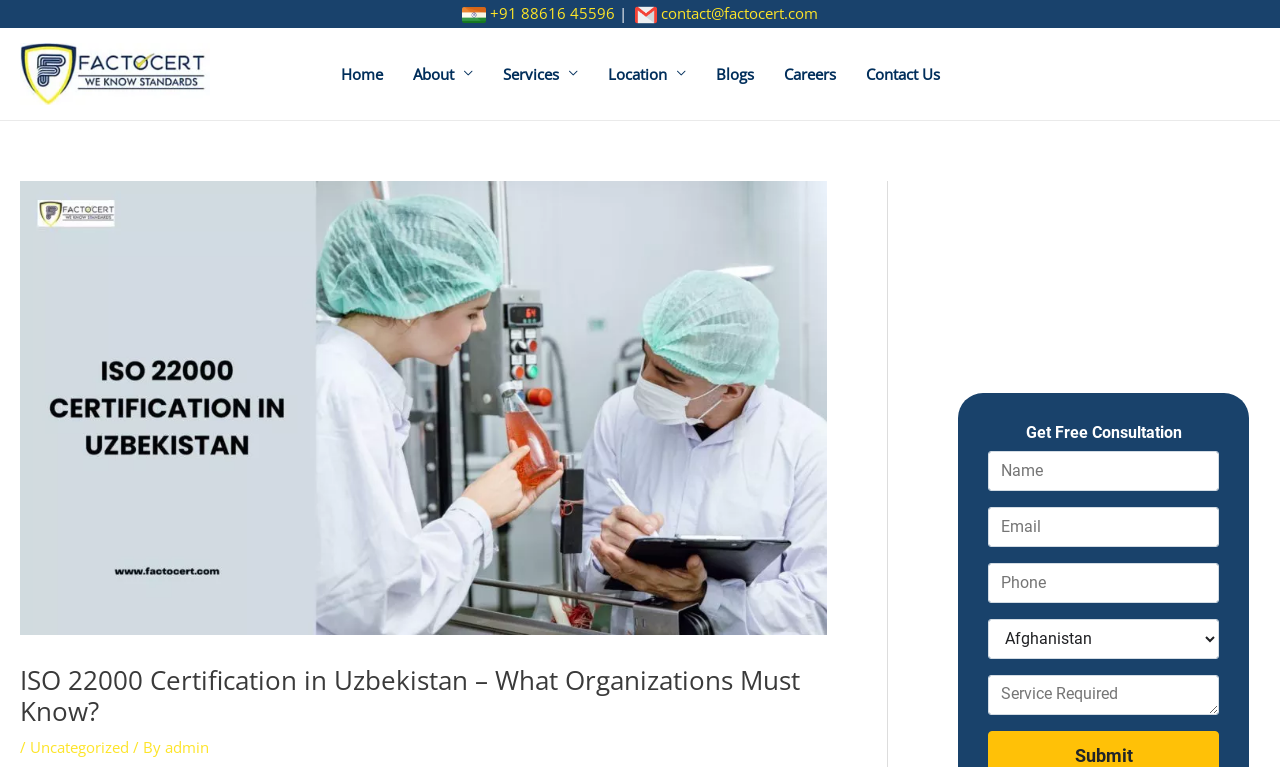Please provide the bounding box coordinates for the element that needs to be clicked to perform the instruction: "Call the phone number". The coordinates must consist of four float numbers between 0 and 1, formatted as [left, top, right, bottom].

[0.383, 0.004, 0.48, 0.03]